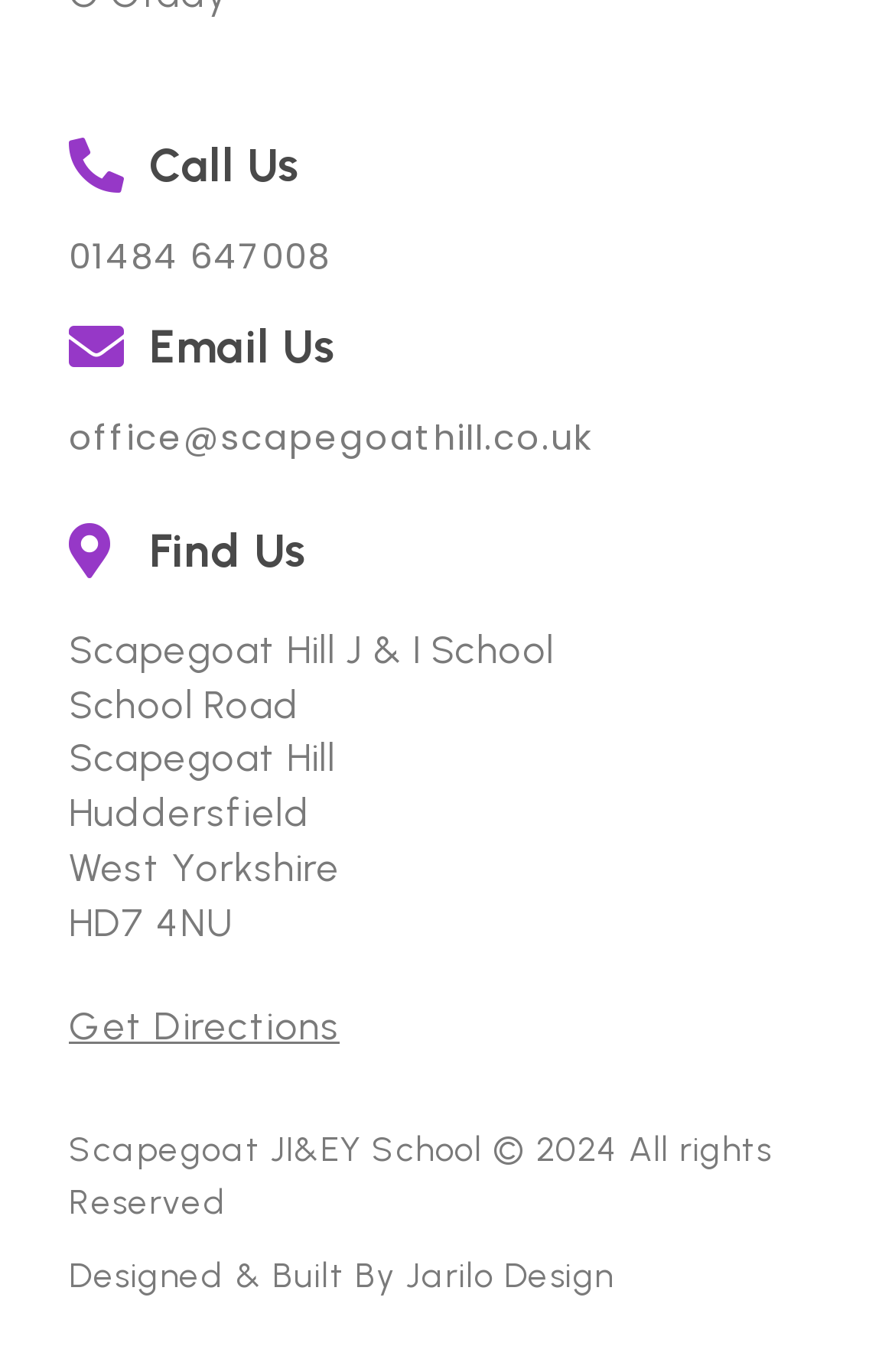Answer the question briefly using a single word or phrase: 
What is the school's location?

Scapegoat Hill, Huddersfield, West Yorkshire, HD7 4NU